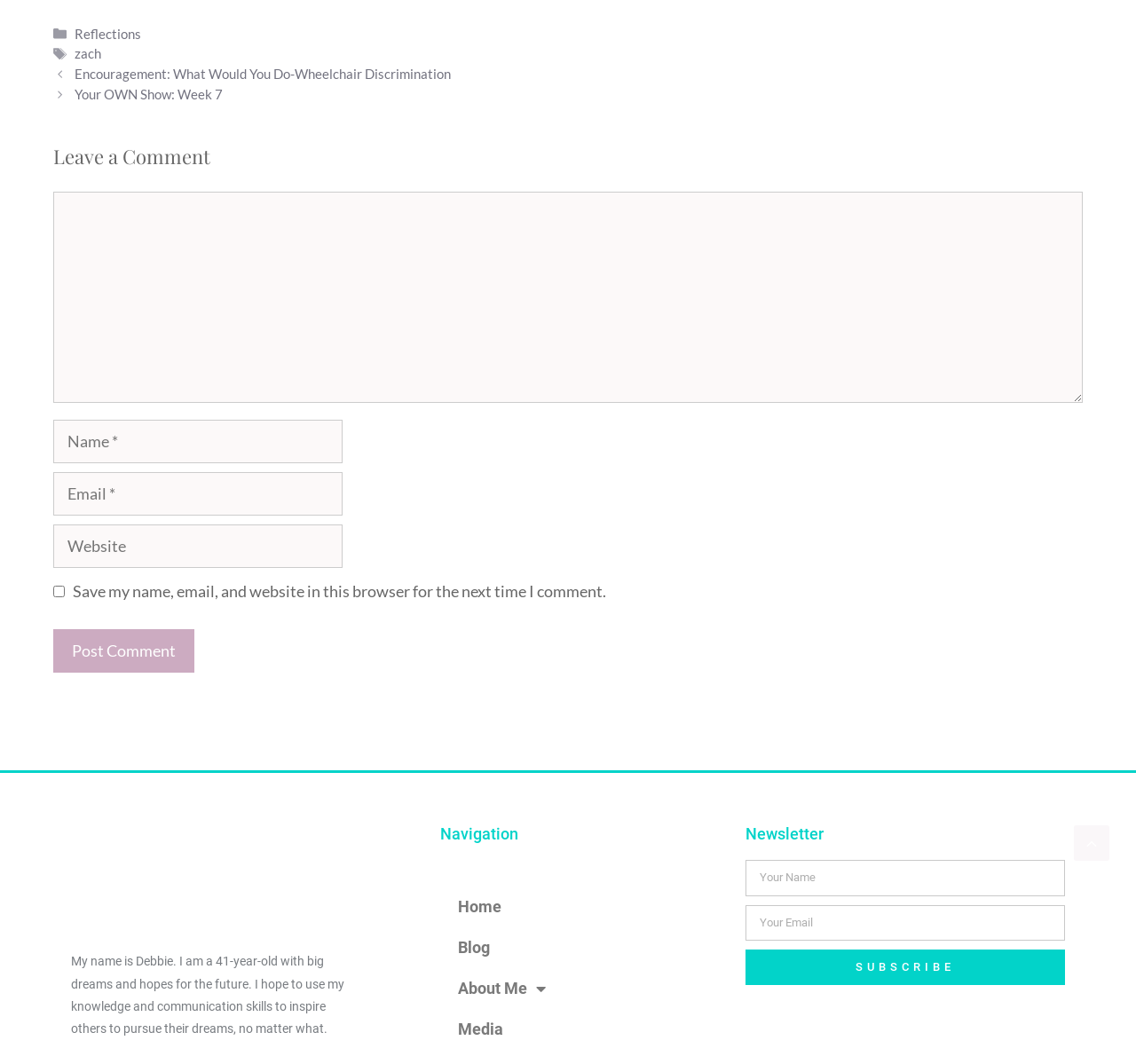What is the purpose of the checkbox?
Please give a well-detailed answer to the question.

The checkbox is located below the comment textboxes and is labeled 'Save my name, email, and website in this browser for the next time I comment.' This suggests that its purpose is to save the commenter's information for future comments.